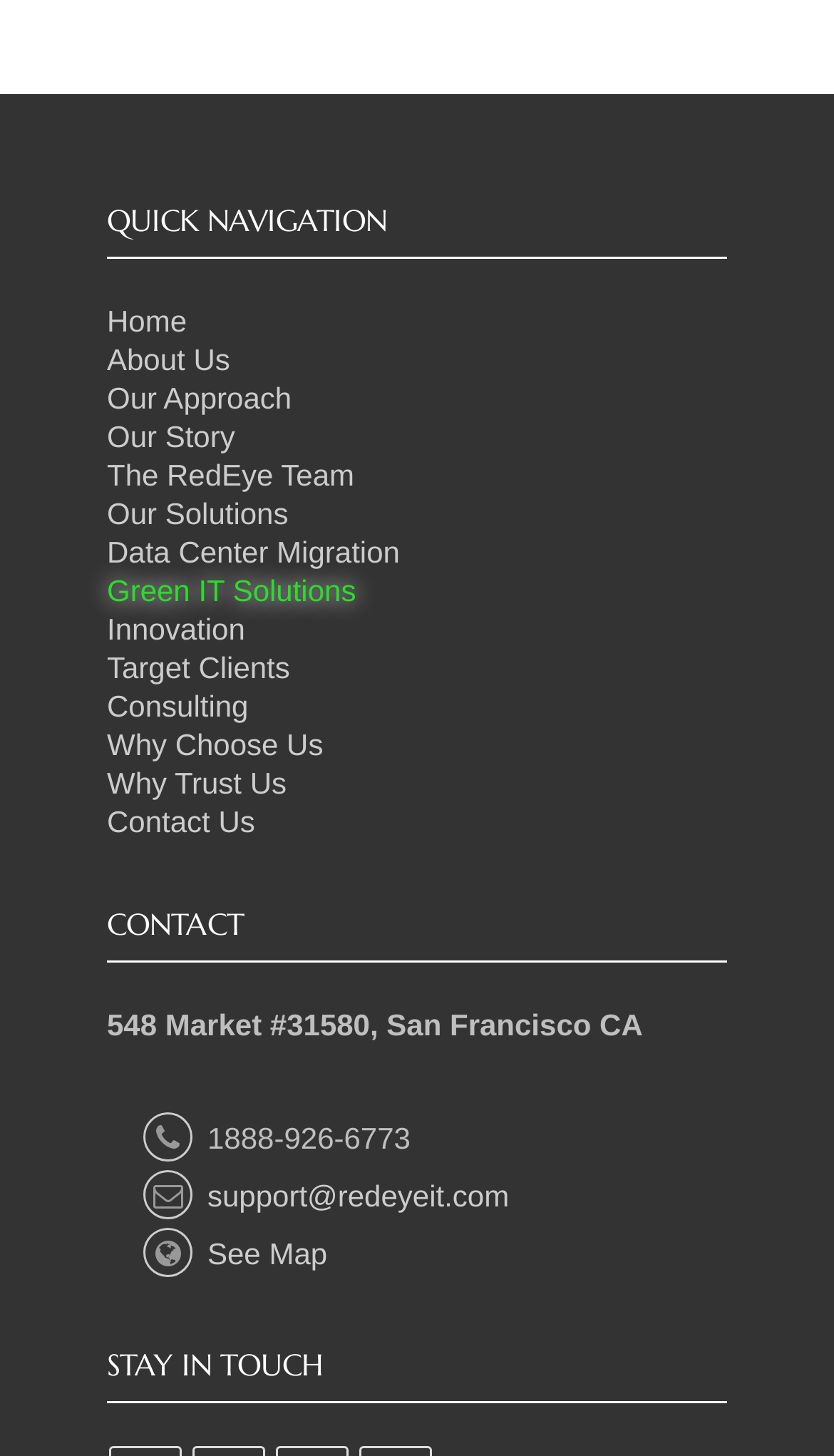Use the information in the screenshot to answer the question comprehensively: How can I contact RedEye IT via email?

I found the email address under the 'CONTACT' heading, which is linked to the icon '' and the text 'support@redeyeit.com'.